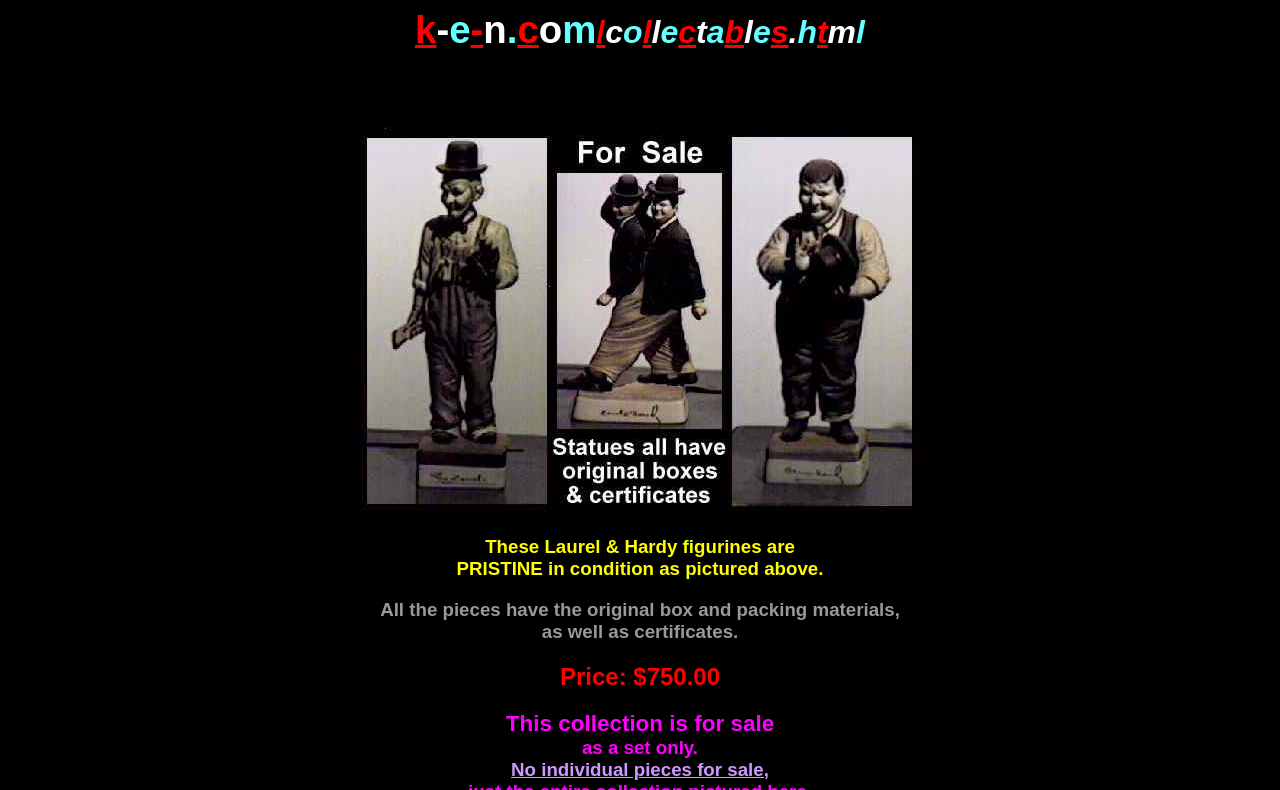For the following element description, predict the bounding box coordinates in the format (top-left x, top-left y, bottom-right x, bottom-right y). All values should be floating point numbers between 0 and 1. Description: b

[0.566, 0.018, 0.581, 0.063]